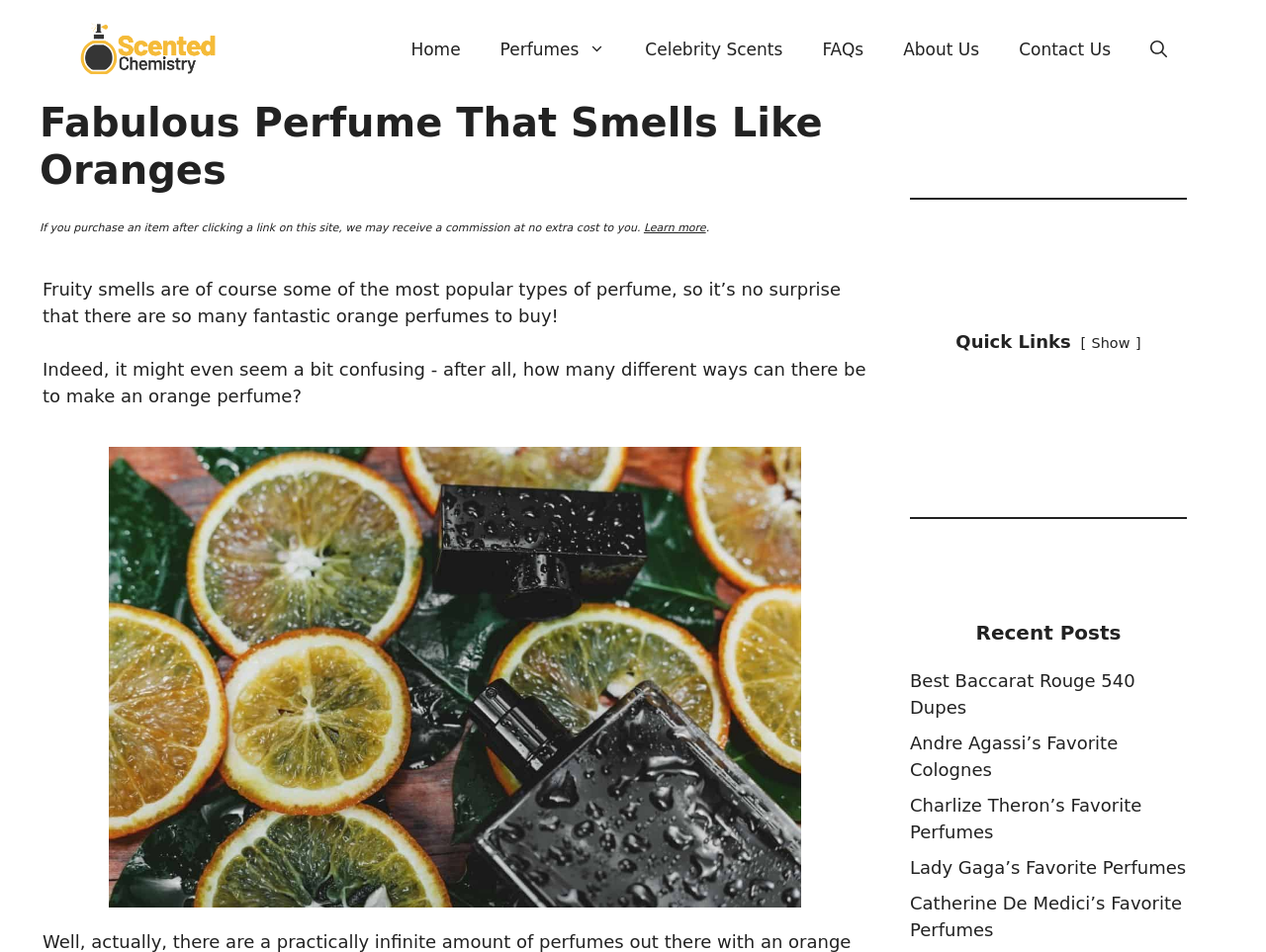Provide a thorough description of the webpage you see.

This webpage is about perfumes that smell like oranges. At the top, there is a banner with the site's name, "Scented Chemistry", accompanied by an image of the logo. Below the banner, there is a navigation menu with links to "Home", "Perfumes", "Celebrity Scents", "FAQs", "About Us", and "Contact Us". 

On the left side of the page, there is a heading that reads "Fabulous Perfume That Smells Like Oranges". Below the heading, there is a paragraph of text that discusses the popularity of fruity perfumes, particularly orange-scented ones. The text is followed by another paragraph that talks about the variety of orange perfumes available. 

To the right of the text, there is a large image related to the topic of orange perfumes. 

Further down the page, there are three sections with horizontal separators in between. The first section has a heading that says "Quick Links" and a link to "Show". The second section has a heading that says "Recent Posts" and lists several links to articles about perfumes, including dupes, celebrity favorites, and historical figures' preferences.